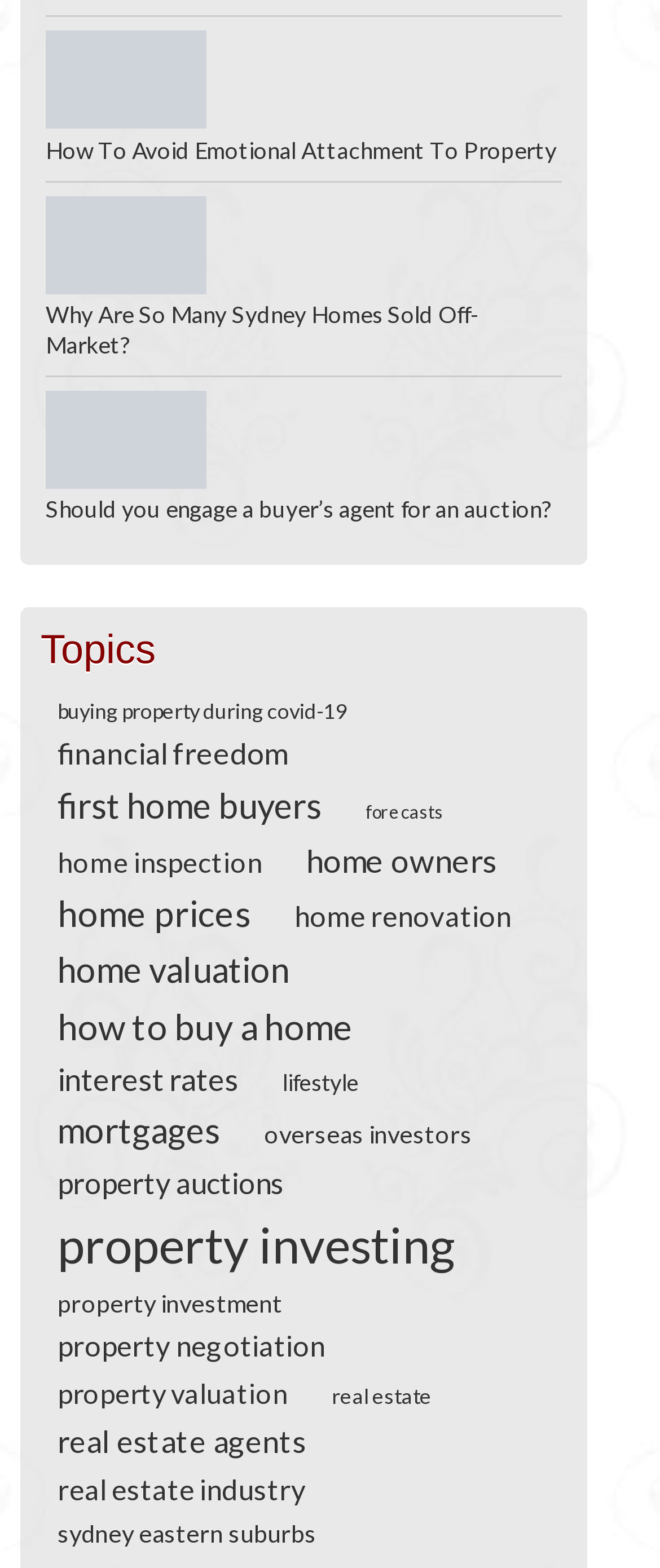Please identify the bounding box coordinates of the clickable area that will allow you to execute the instruction: "Click on the link to learn about avoiding emotional attachment to property".

[0.069, 0.02, 0.351, 0.087]